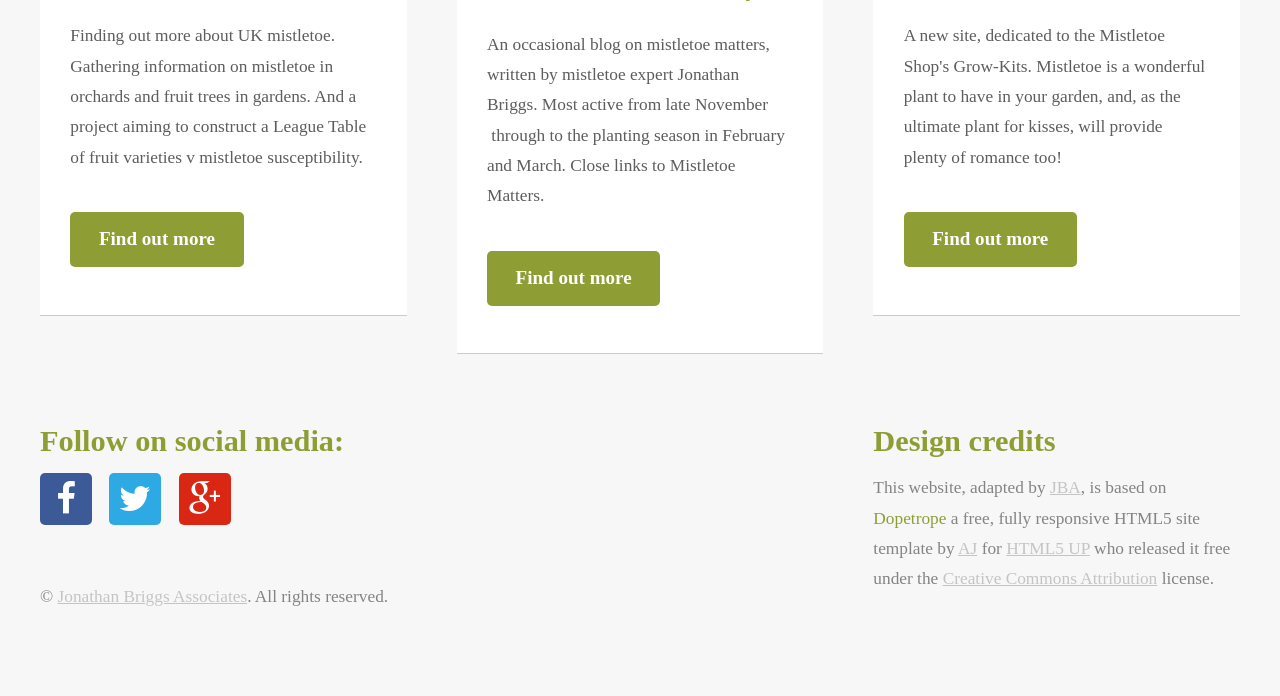Determine the bounding box coordinates of the UI element described below. Use the format (top-left x, top-left y, bottom-right x, bottom-right y) with floating point numbers between 0 and 1: Find out more

[0.055, 0.304, 0.19, 0.384]